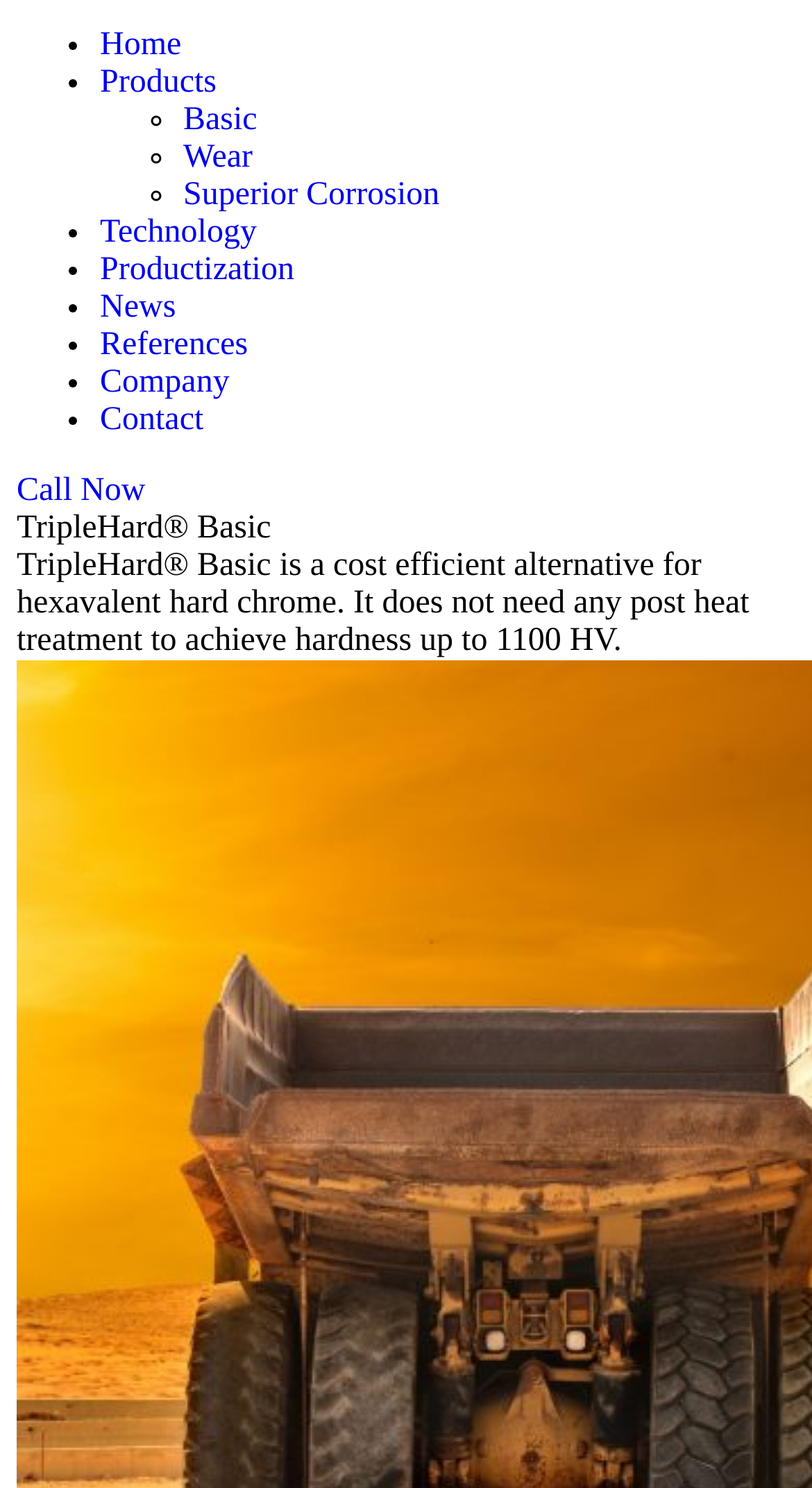Please determine the bounding box coordinates, formatted as (top-left x, top-left y, bottom-right x, bottom-right y), with all values as floating point numbers between 0 and 1. Identify the bounding box of the region described as: Contact

[0.123, 0.27, 0.251, 0.294]